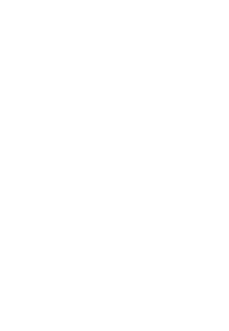What is the color scheme of the logo?
Using the image as a reference, deliver a detailed and thorough answer to the question.

The caption describes the design of the logo as having 'clean lines and a monochromatic palette', indicating that the logo features different shades of a single color.